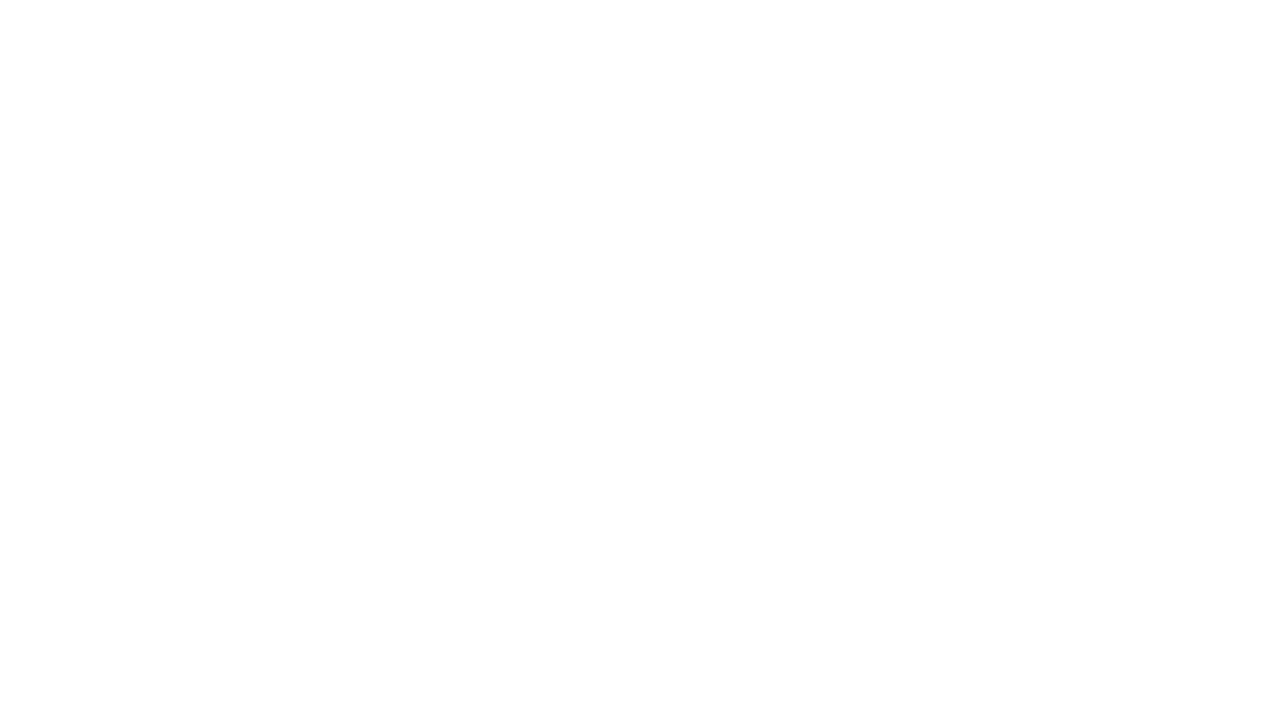Pinpoint the bounding box coordinates of the element that must be clicked to accomplish the following instruction: "Find a store". The coordinates should be in the format of four float numbers between 0 and 1, i.e., [left, top, right, bottom].

[0.45, 0.093, 0.55, 0.146]